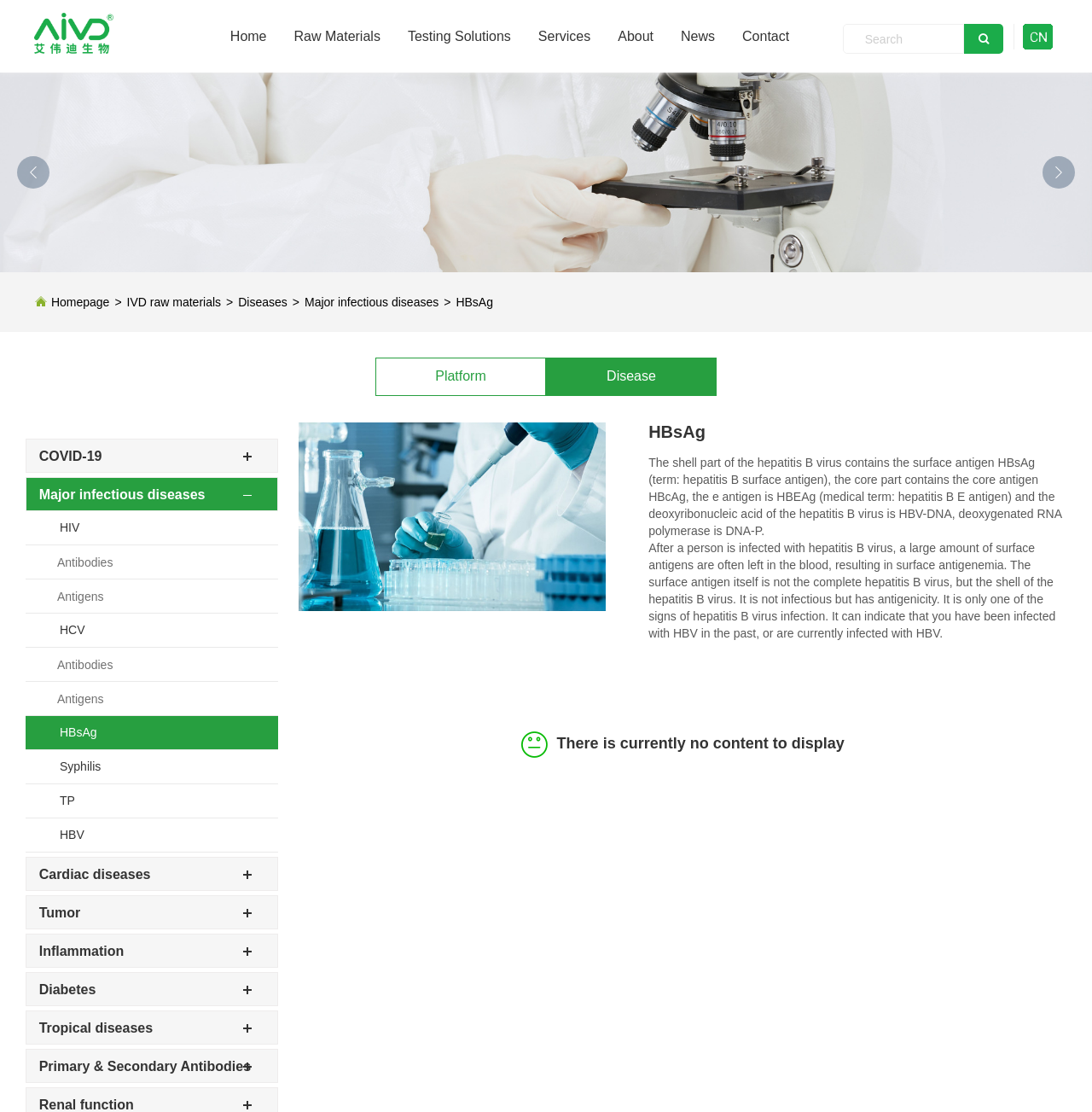Show me the bounding box coordinates of the clickable region to achieve the task as per the instruction: "Learn about People's Daily".

None